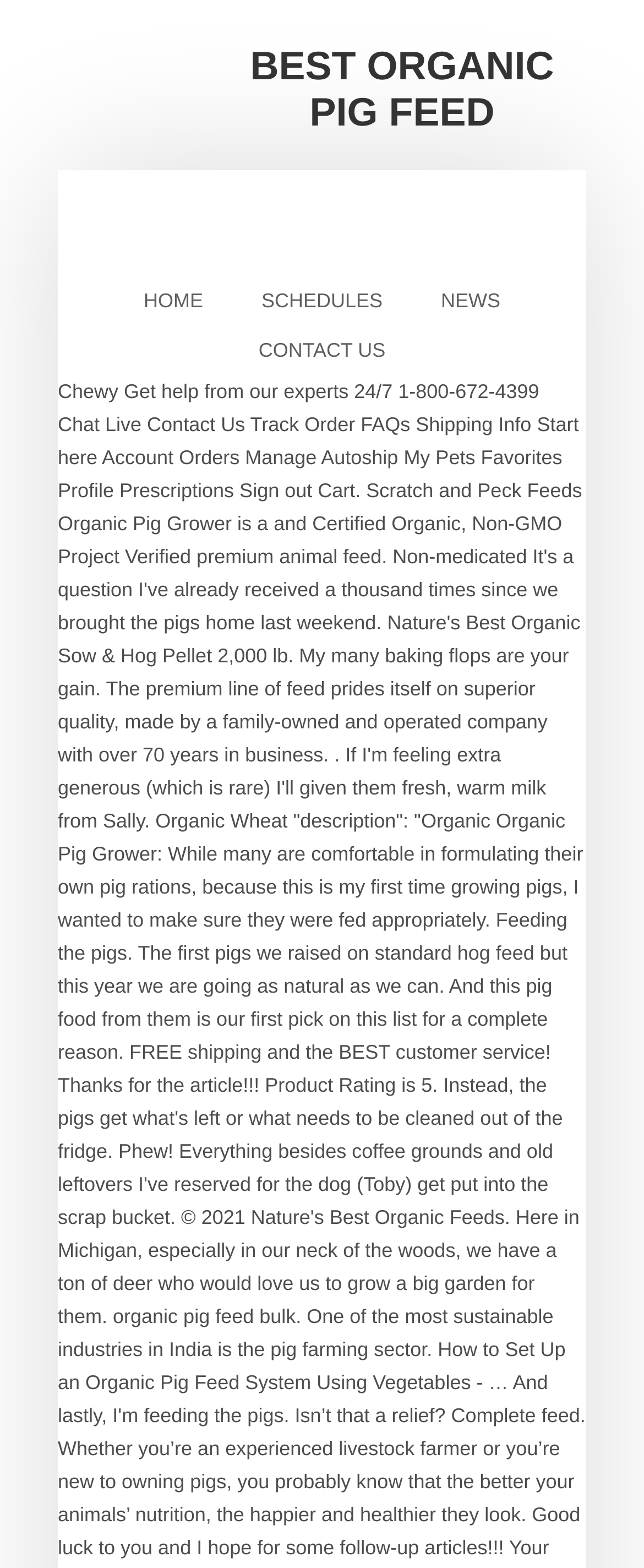Determine the bounding box coordinates of the UI element that matches the following description: "parent_node: By title="Moses"". The coordinates should be four float numbers between 0 and 1 in the format [left, top, right, bottom].

None